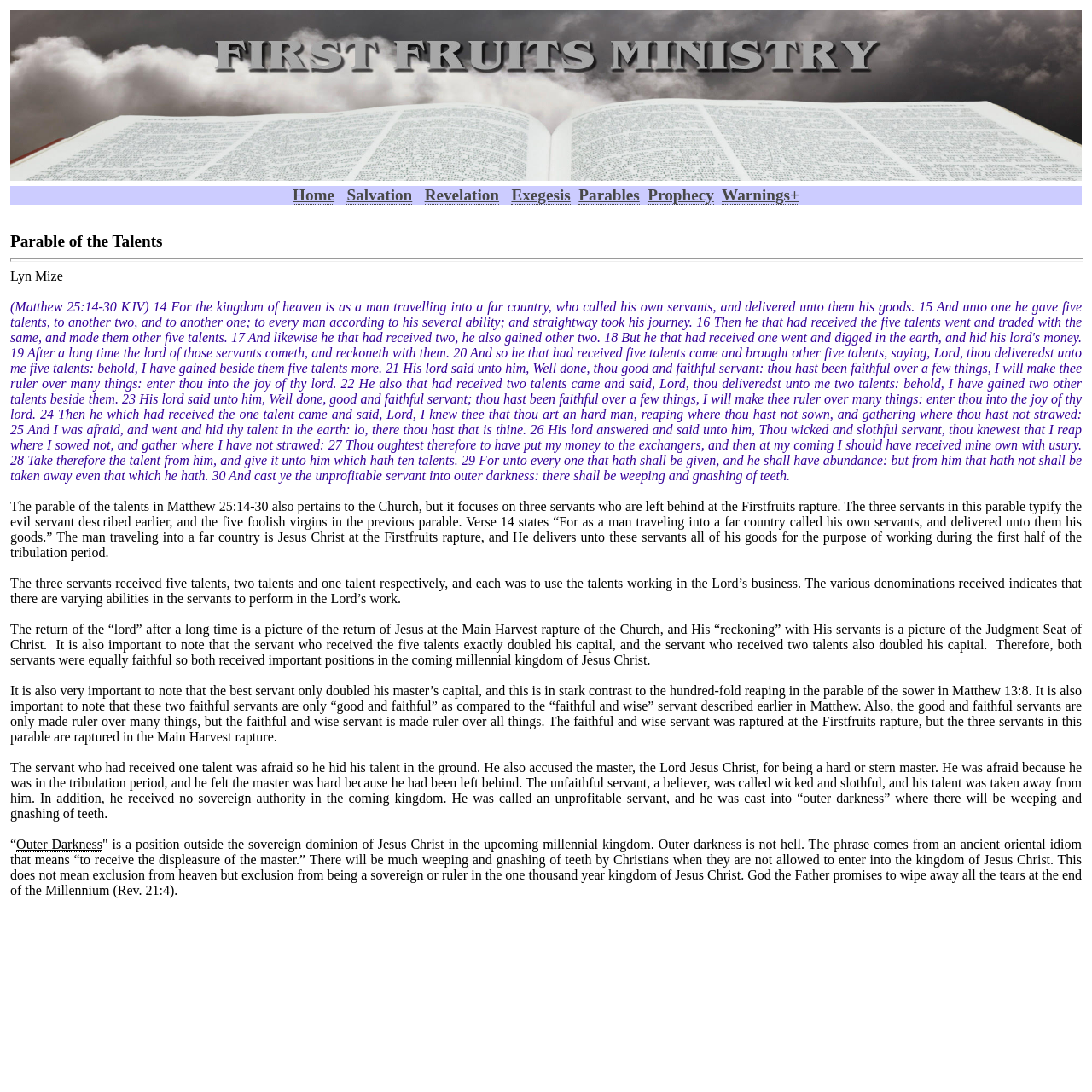Bounding box coordinates should be in the format (top-left x, top-left y, bottom-right x, bottom-right y) and all values should be floating point numbers between 0 and 1. Determine the bounding box coordinate for the UI element described as: Outer Darkness

[0.015, 0.766, 0.094, 0.78]